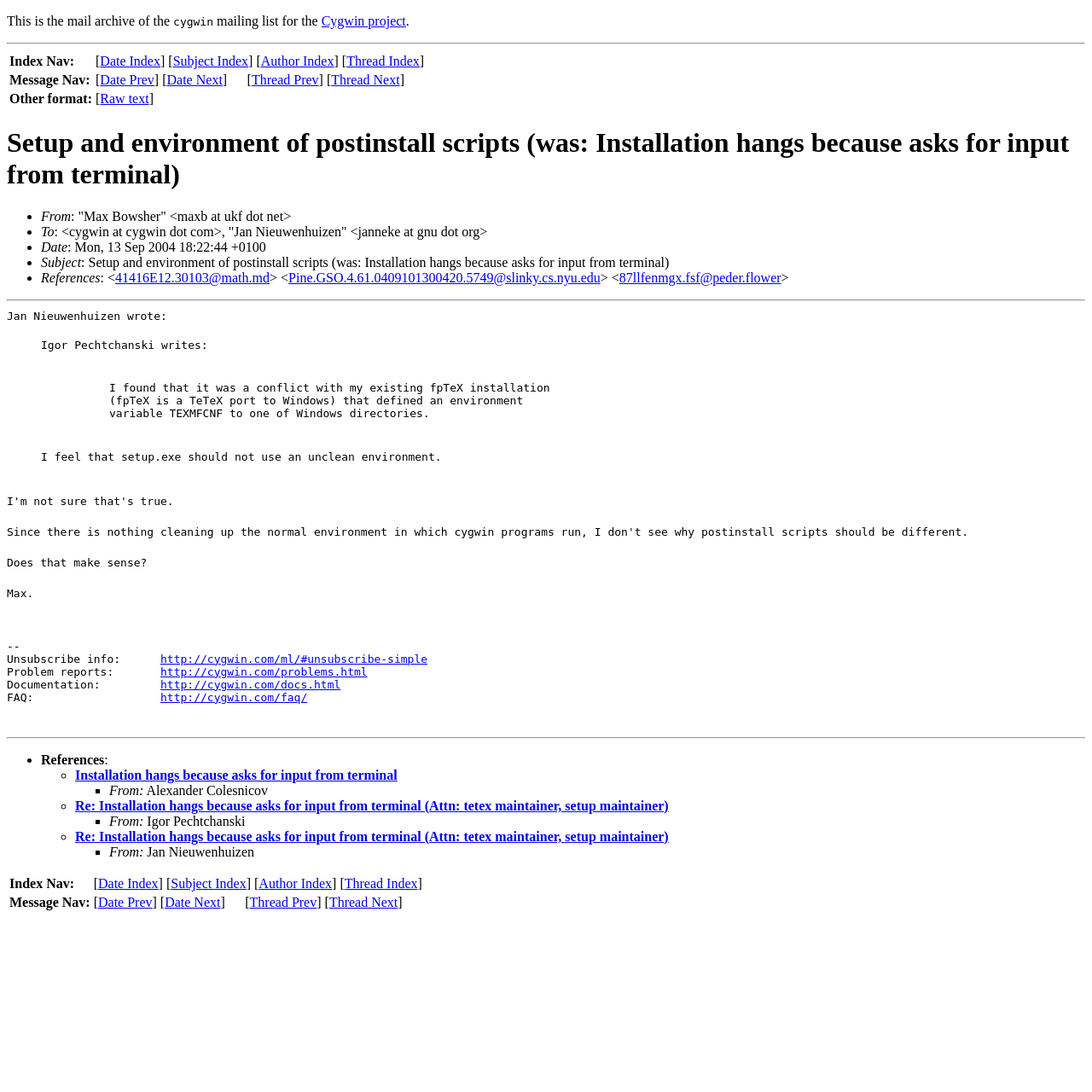Determine the bounding box coordinates of the region I should click to achieve the following instruction: "Check Raw text". Ensure the bounding box coordinates are four float numbers between 0 and 1, i.e., [left, top, right, bottom].

[0.092, 0.084, 0.136, 0.097]